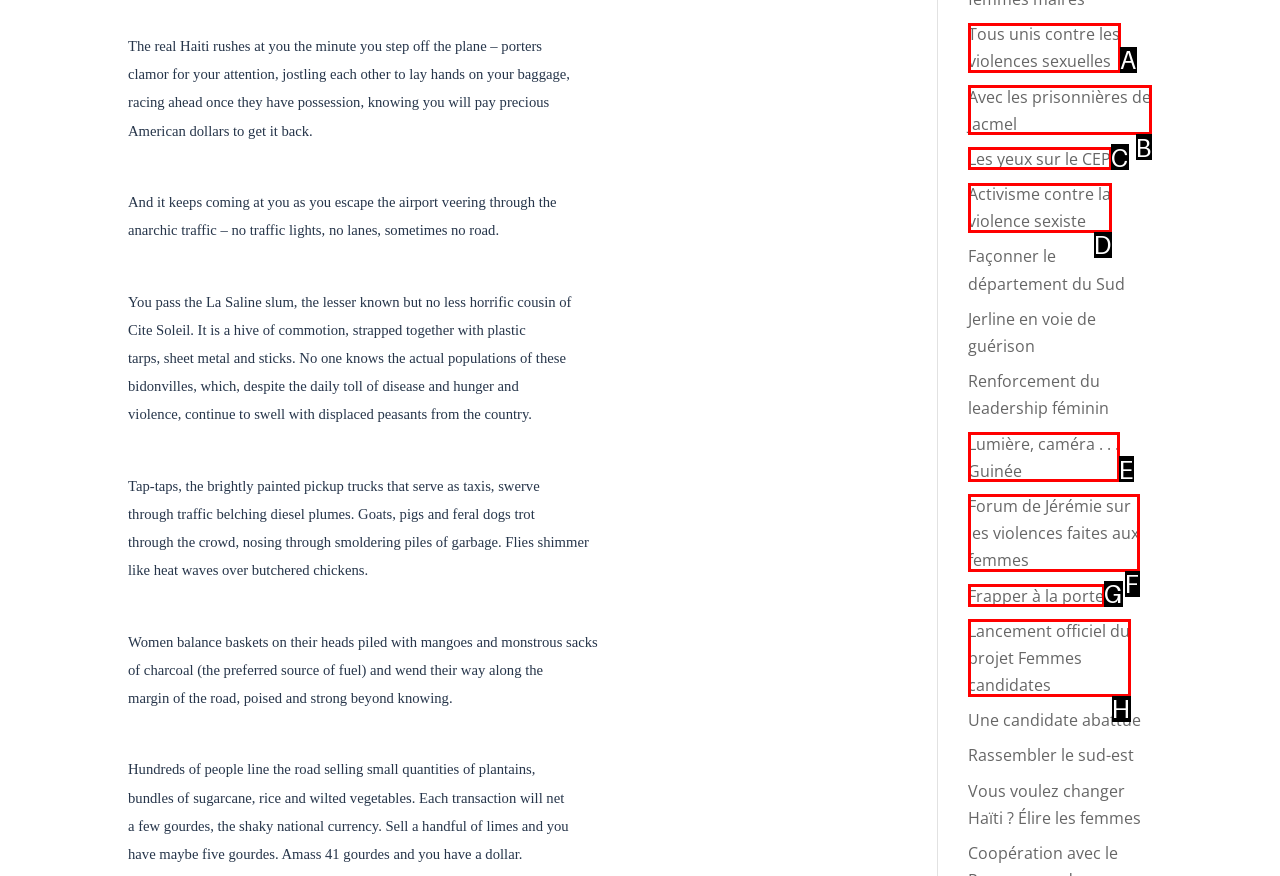Identify the HTML element that matches the description: Frapper à la porte. Provide the letter of the correct option from the choices.

G